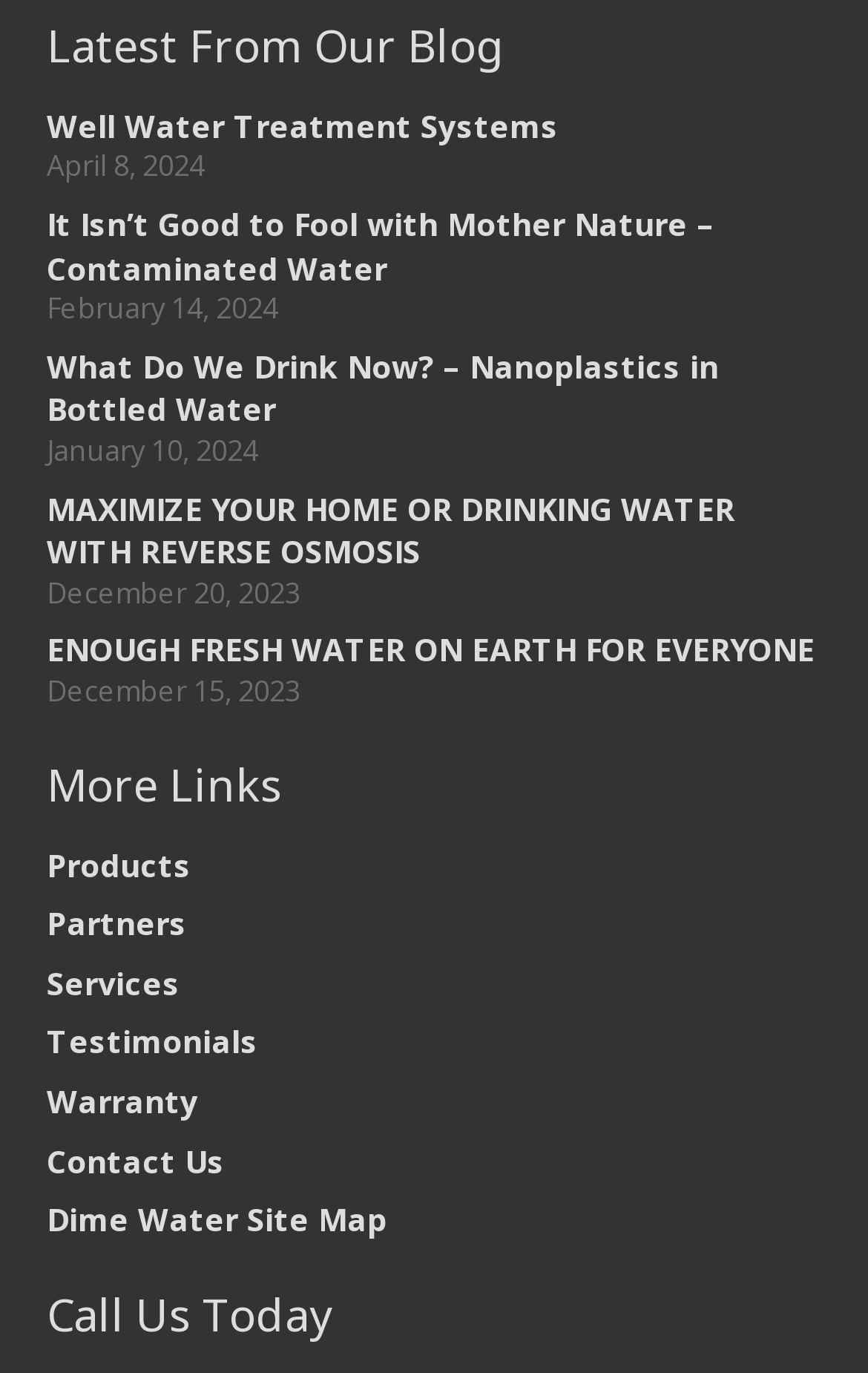Find the bounding box coordinates of the element to click in order to complete the given instruction: "check the site map."

[0.054, 0.873, 0.446, 0.904]